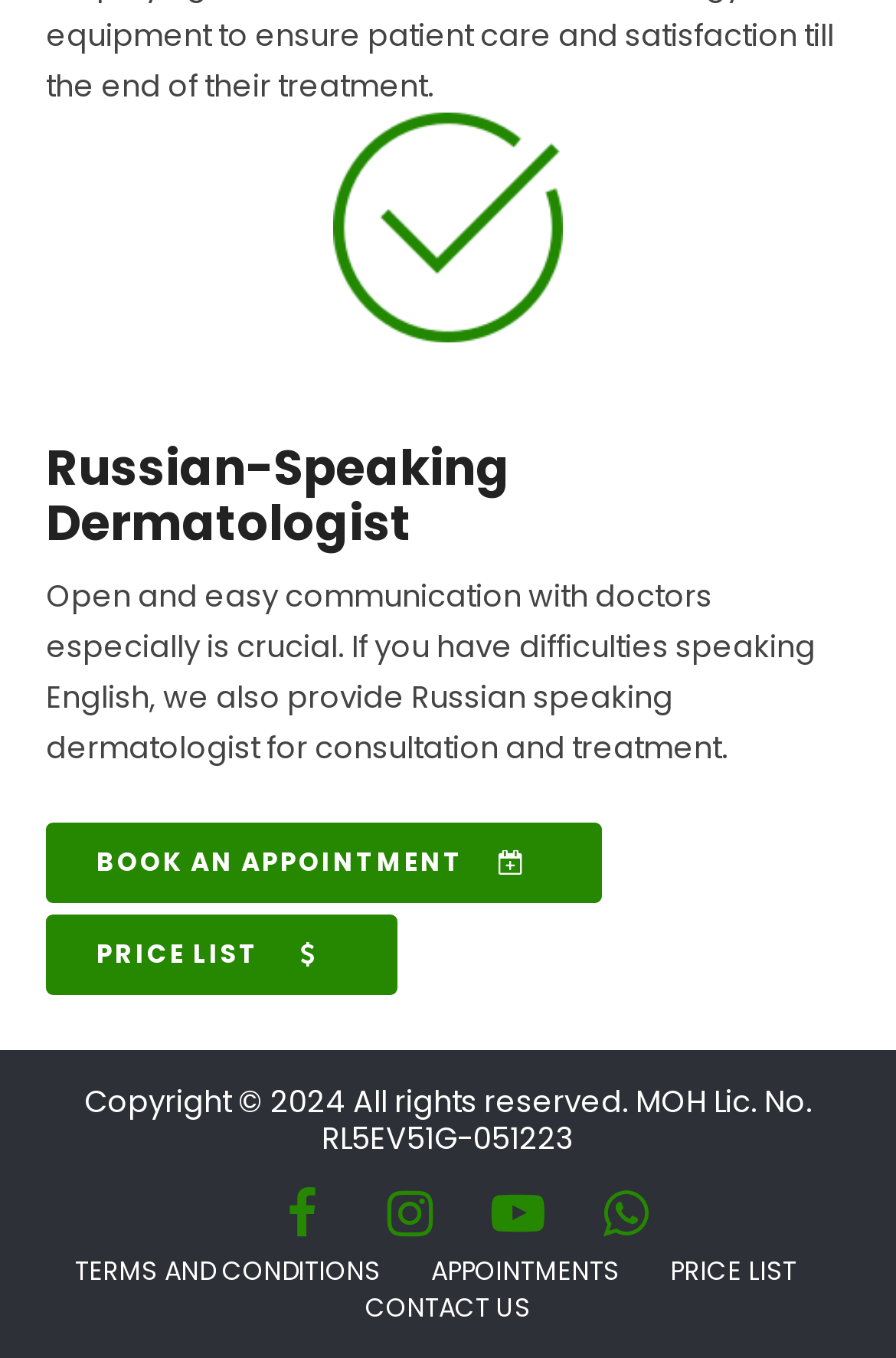Provide a brief response to the question below using a single word or phrase: 
How many social media links are available?

4